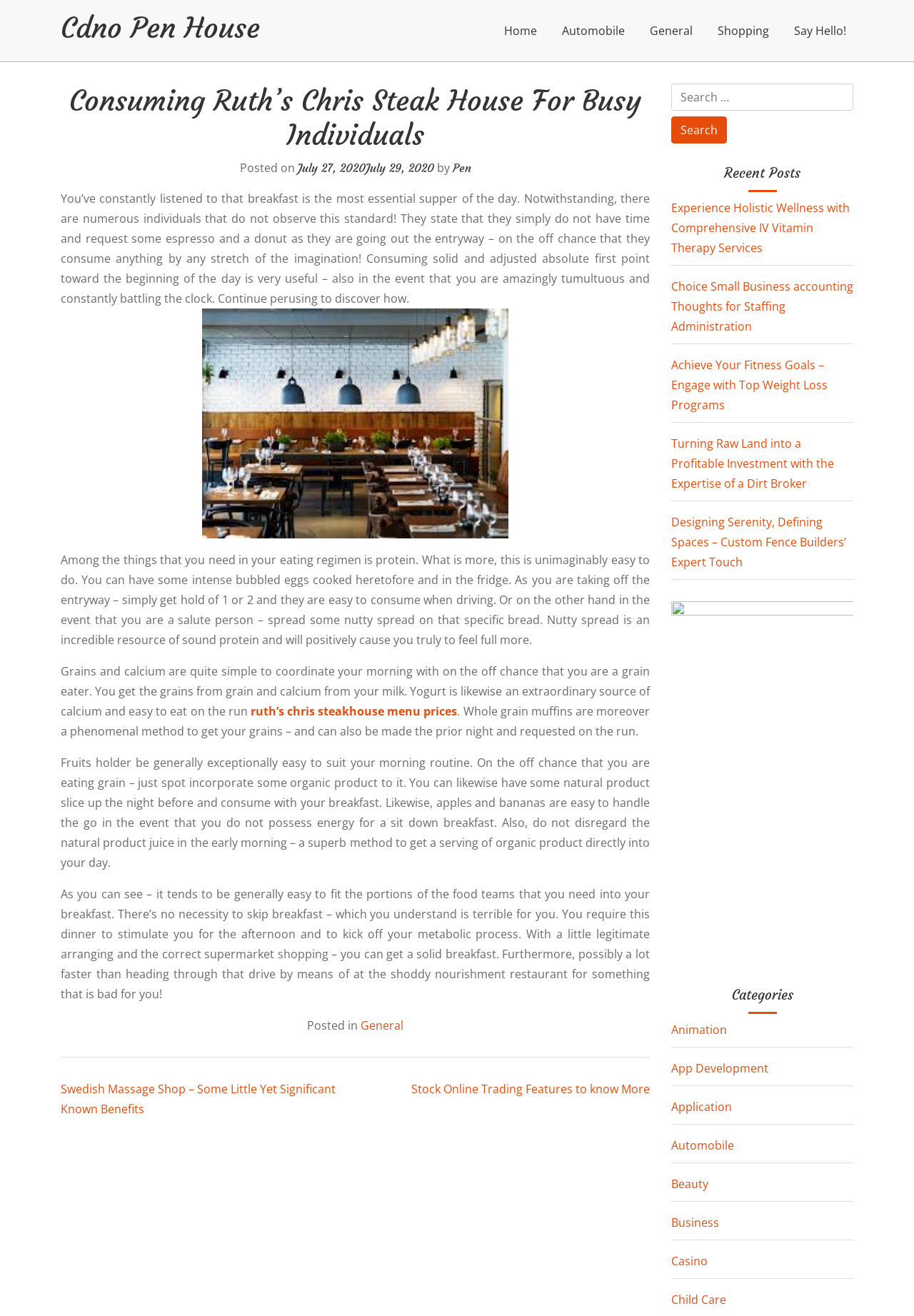What is the topic of the article?
Could you give a comprehensive explanation in response to this question?

Based on the webpage content, the article is about consuming Ruth's Chris Steak House for busy individuals, which is evident from the heading 'Consuming Ruth’s Chris Steak House For Busy Individuals' and the text that follows.